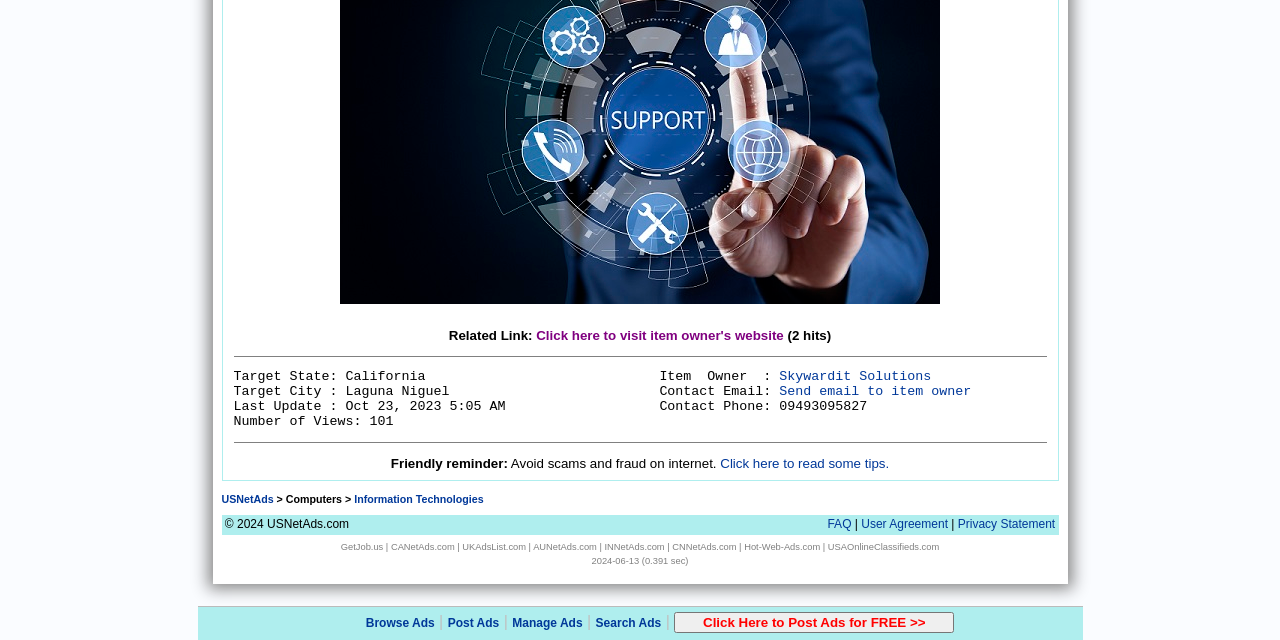Locate the bounding box coordinates for the element described below: "(506) 858-9217". The coordinates must be four float values between 0 and 1, formatted as [left, top, right, bottom].

None